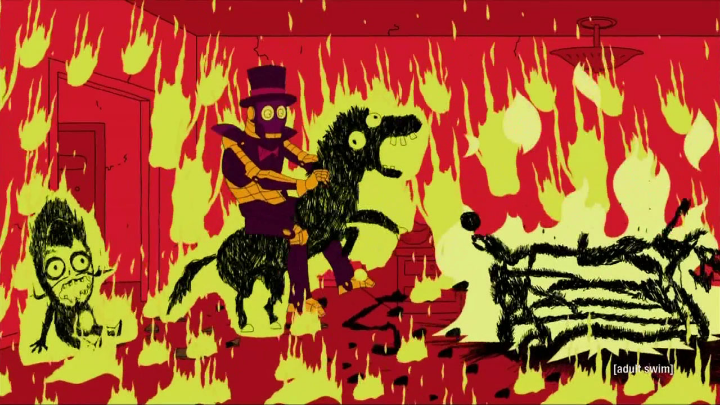Elaborate on all the elements present in the image.

The image showcases a surreal and vibrant animation scene filled with chaos and whimsy, characteristic of Adult Swim's unique style. In the foreground, a cartoonish figure clad in a purple suit and top hat rides a comically exaggerated black horse, both figures seemingly unfazed by the turmoil around them. The background is ablaze with dynamic, swirling flames and stark yellow highlights, creating an intense and frenetic atmosphere. To the left, a peculiar, wild-haired character gazes in shock at the unfolding scene, adding a layer of absurdity. On the right, a skeletal figure in a disheveled position leans against a chaotic structure, further emphasizing the madness. The overall aesthetic combines elements of dark humor and surrealism, encapsulating the creative spirit of contemporary animated series aimed at adult audiences.